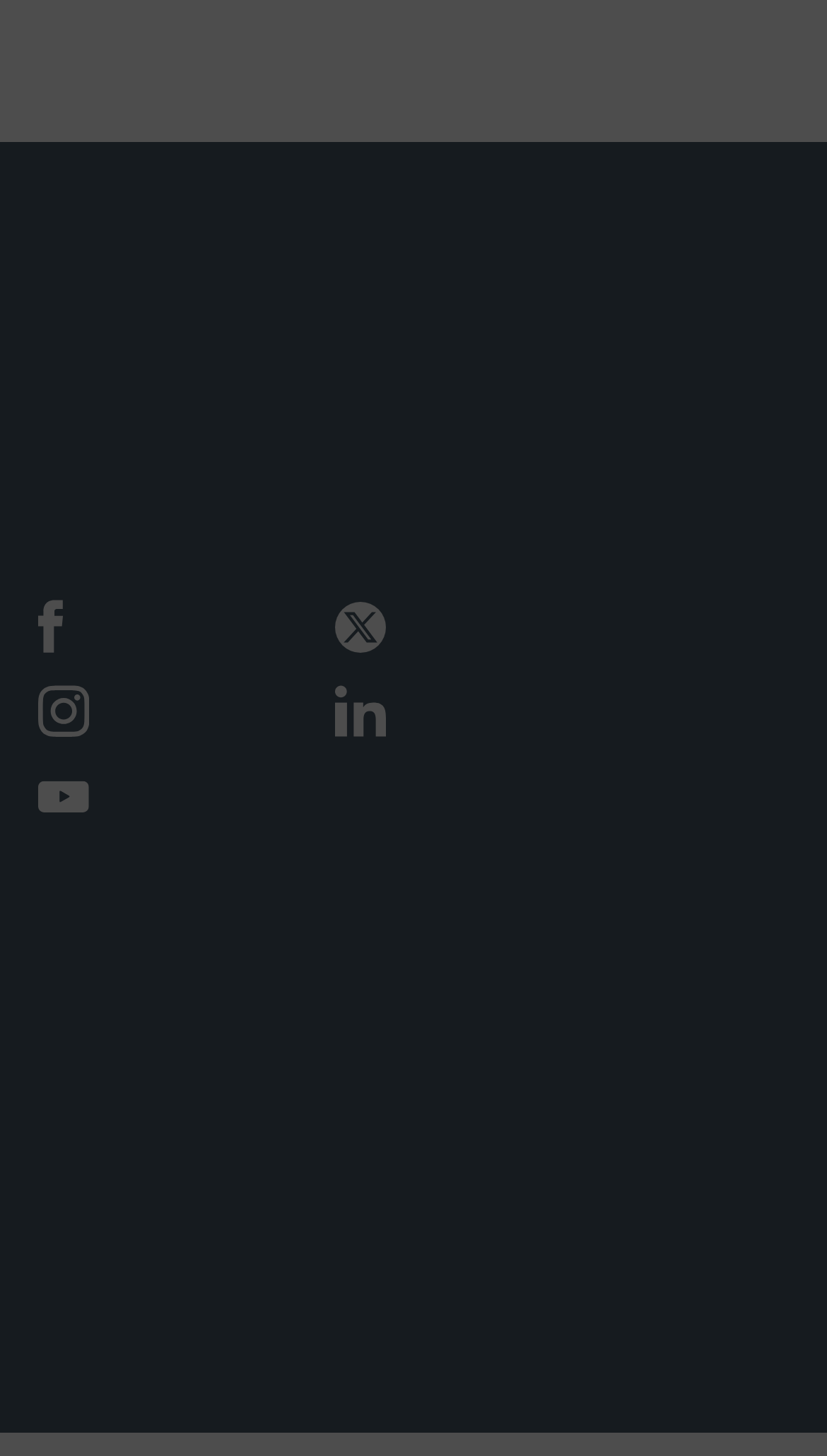Can you determine the bounding box coordinates of the area that needs to be clicked to fulfill the following instruction: "Connect with Facebook"?

[0.047, 0.477, 0.294, 0.524]